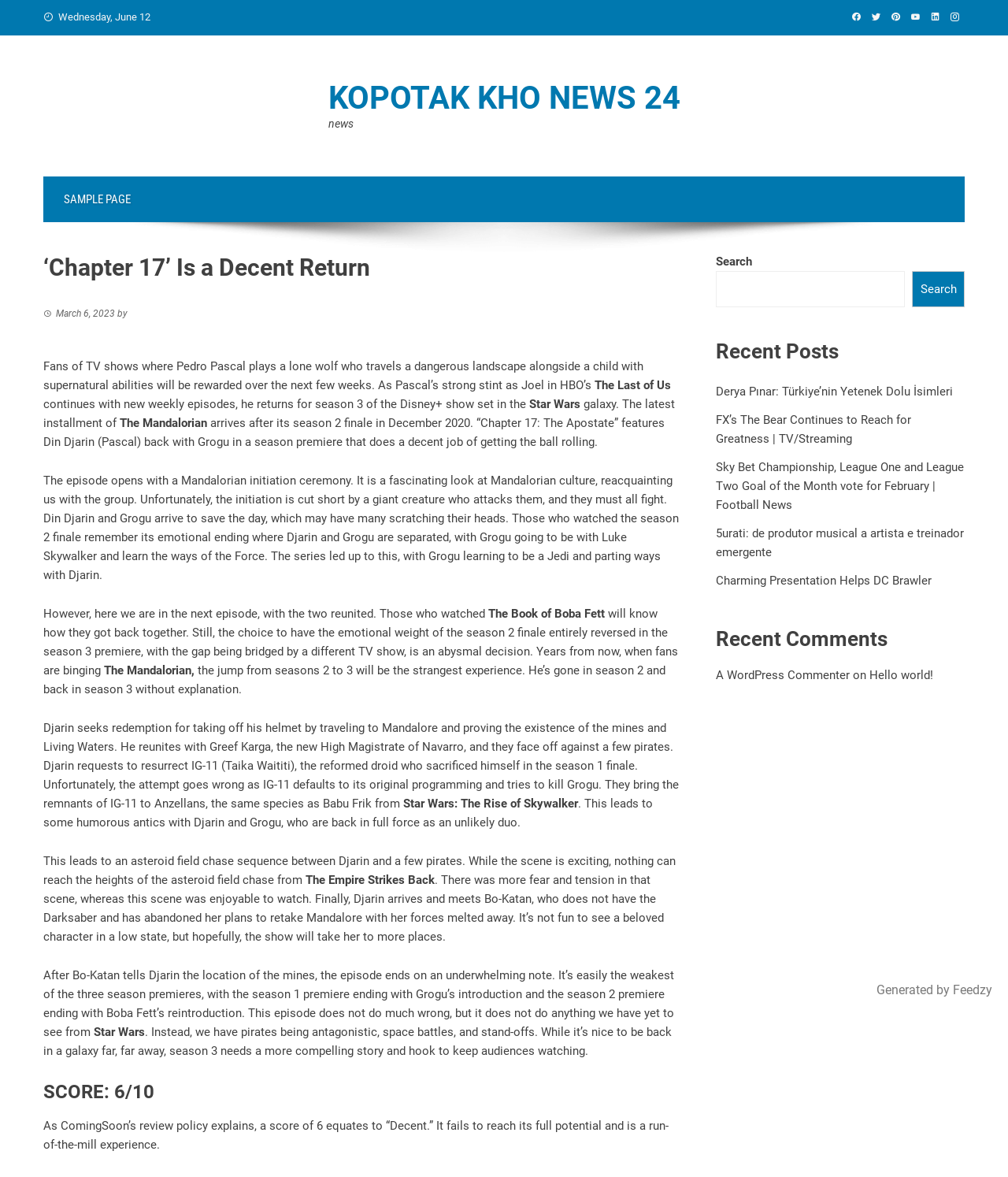What is the name of the character played by Pedro Pascal?
Using the image, provide a concise answer in one word or a short phrase.

Din Djarin